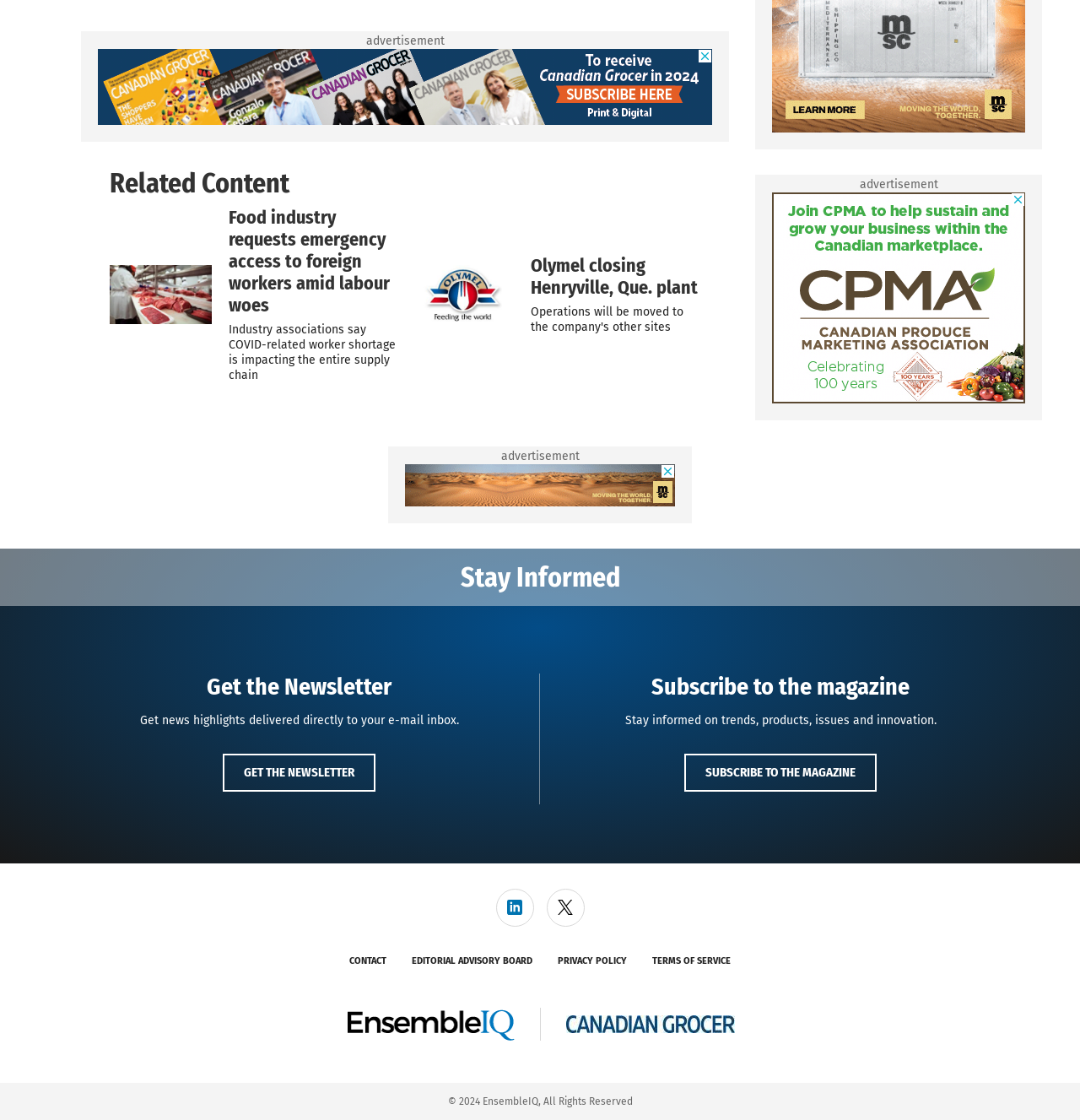Identify the bounding box coordinates for the UI element that matches this description: "Photography Courses".

None